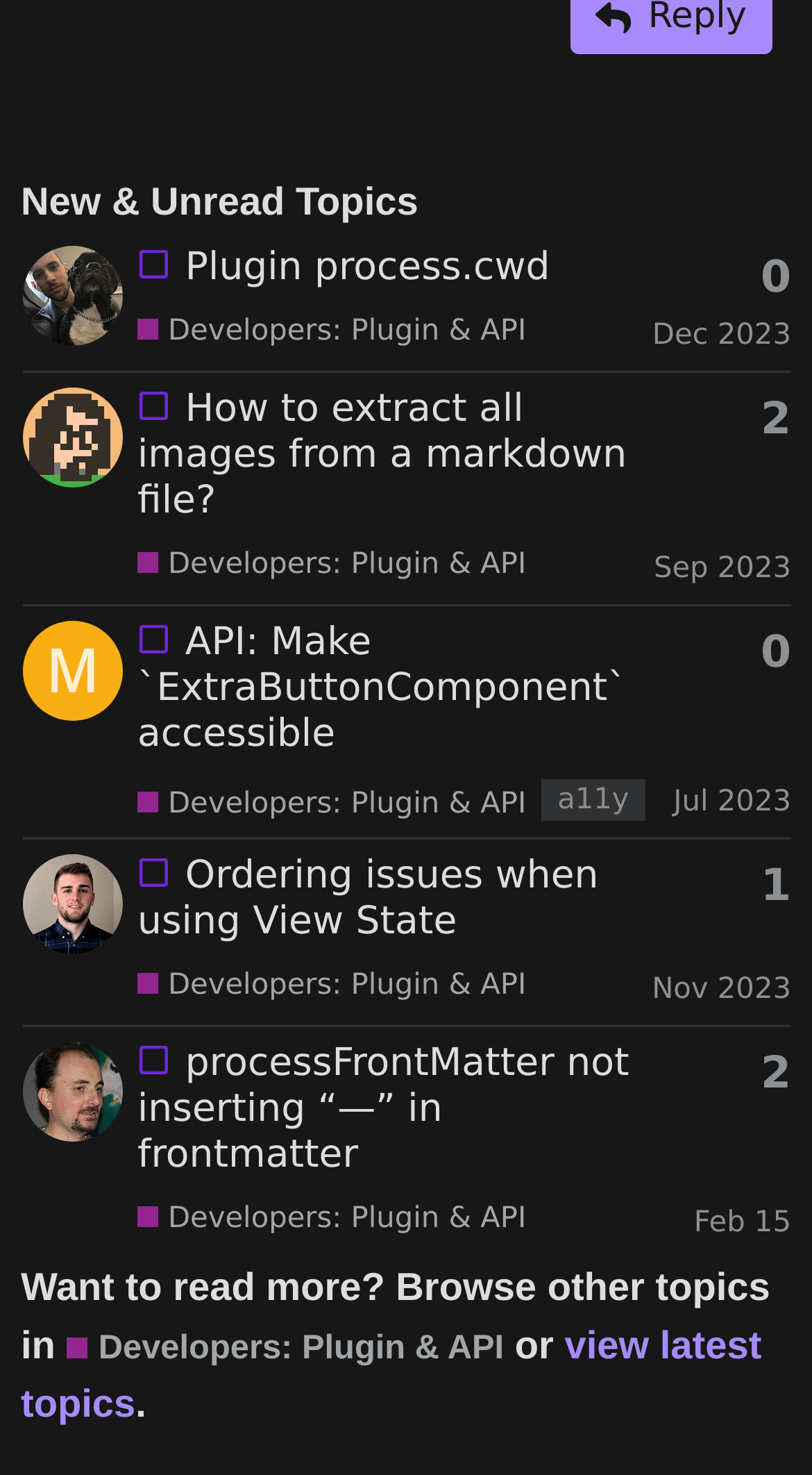Specify the bounding box coordinates of the region I need to click to perform the following instruction: "Read topic about Plugin process.cwd". The coordinates must be four float numbers in the range of 0 to 1, i.e., [left, top, right, bottom].

[0.228, 0.167, 0.677, 0.197]